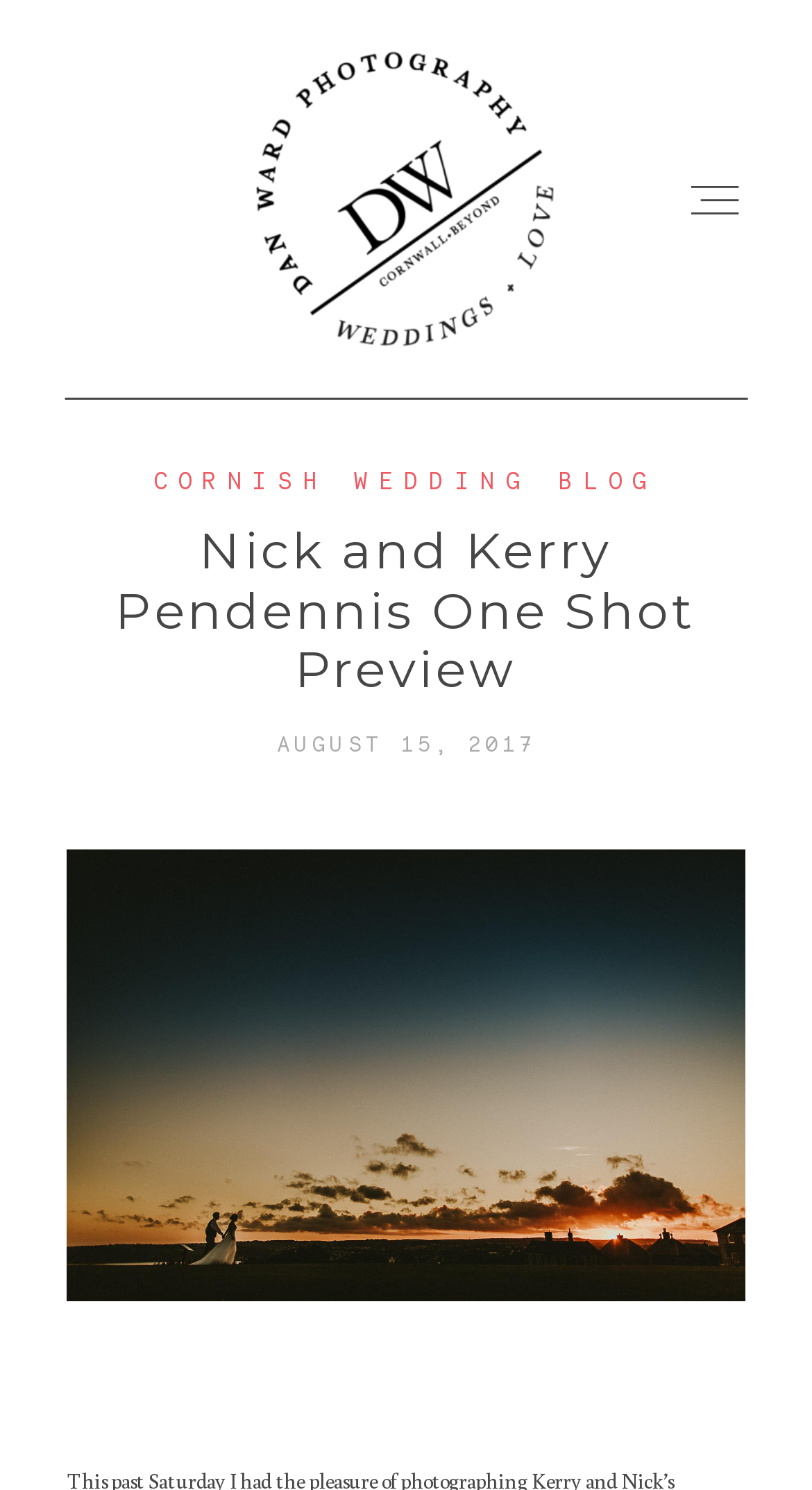Locate the heading on the webpage and return its text.

Nick and Kerry Pendennis One Shot Preview